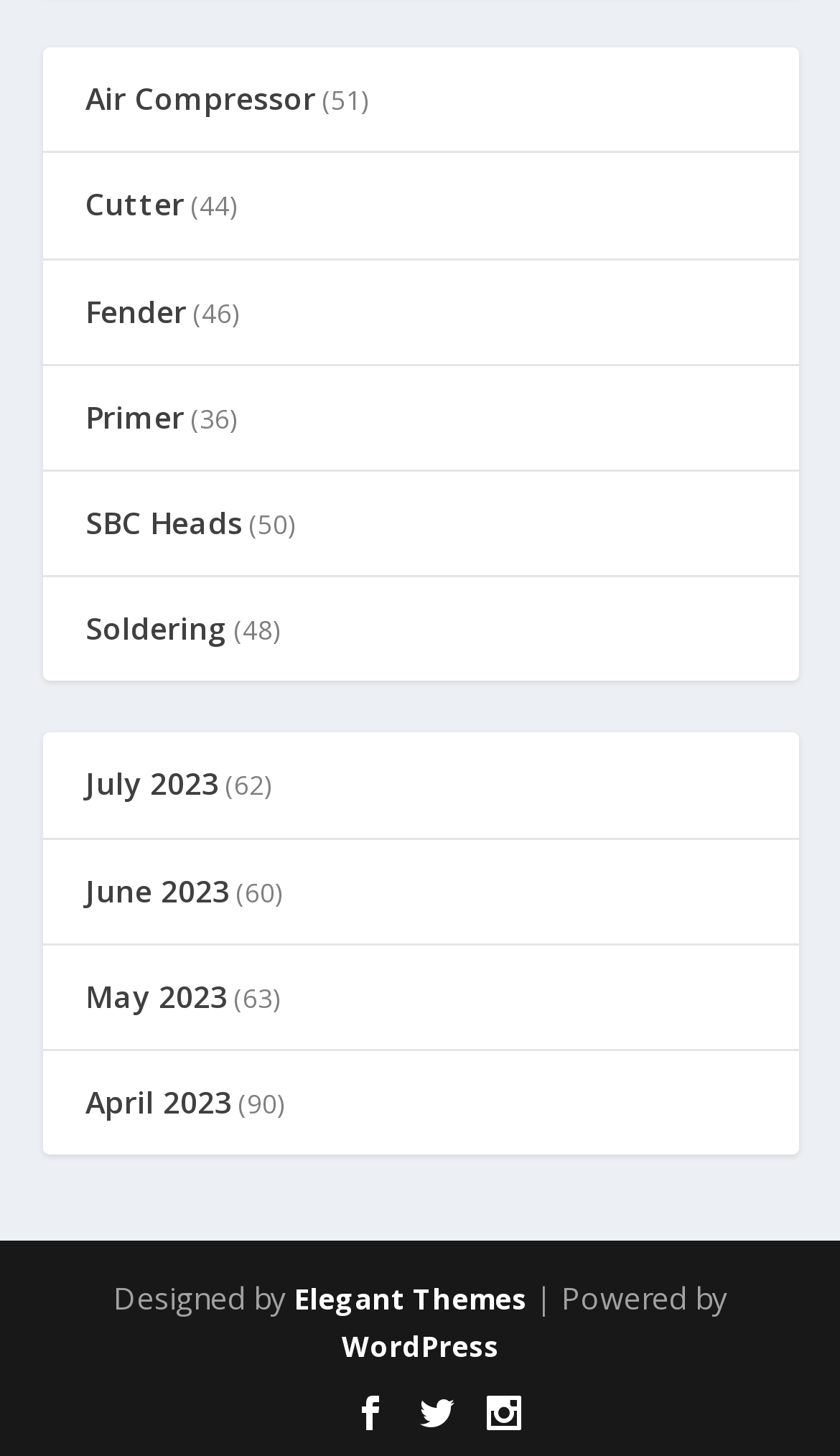Show me the bounding box coordinates of the clickable region to achieve the task as per the instruction: "Visit SBC Heads".

[0.101, 0.345, 0.288, 0.373]